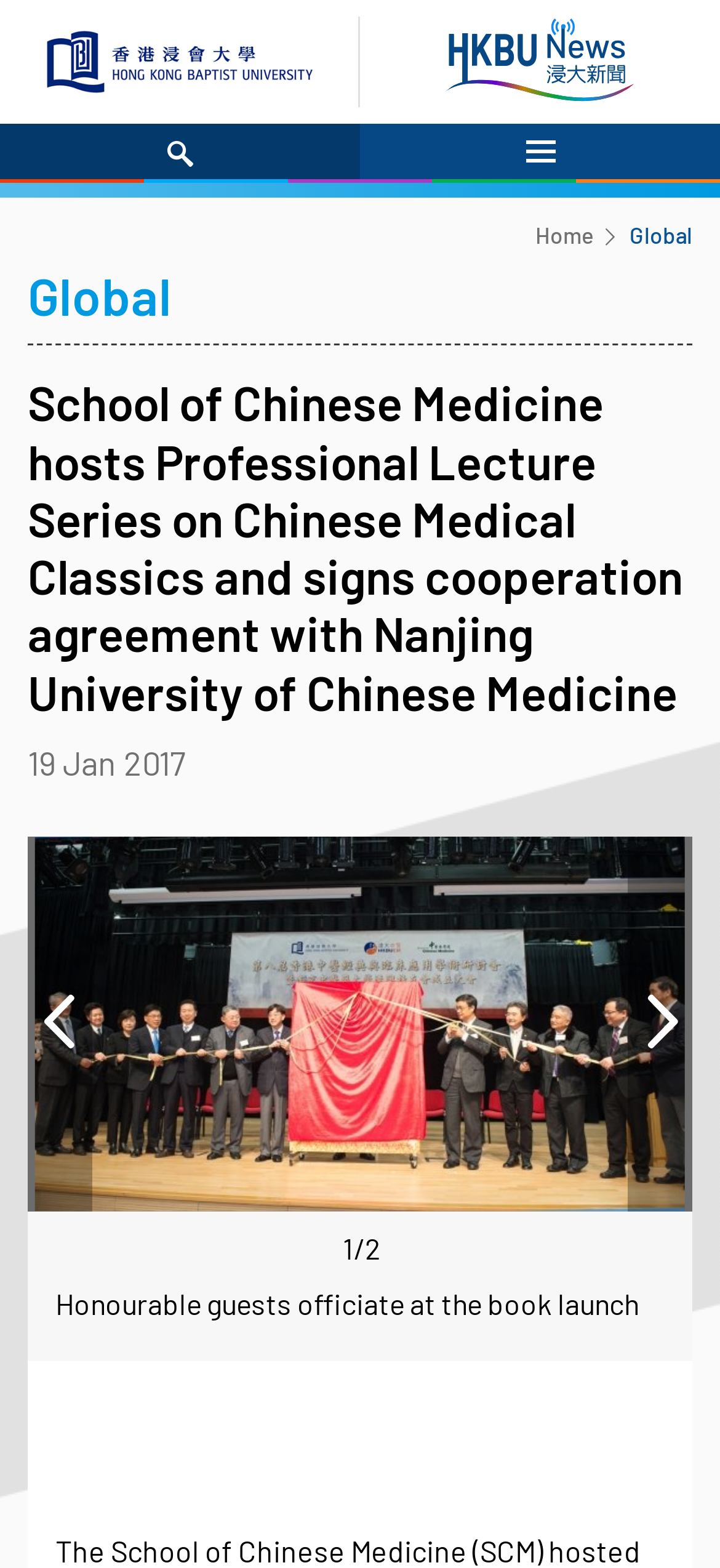Please give a succinct answer to the question in one word or phrase:
How many tabs are there in the tablist?

2